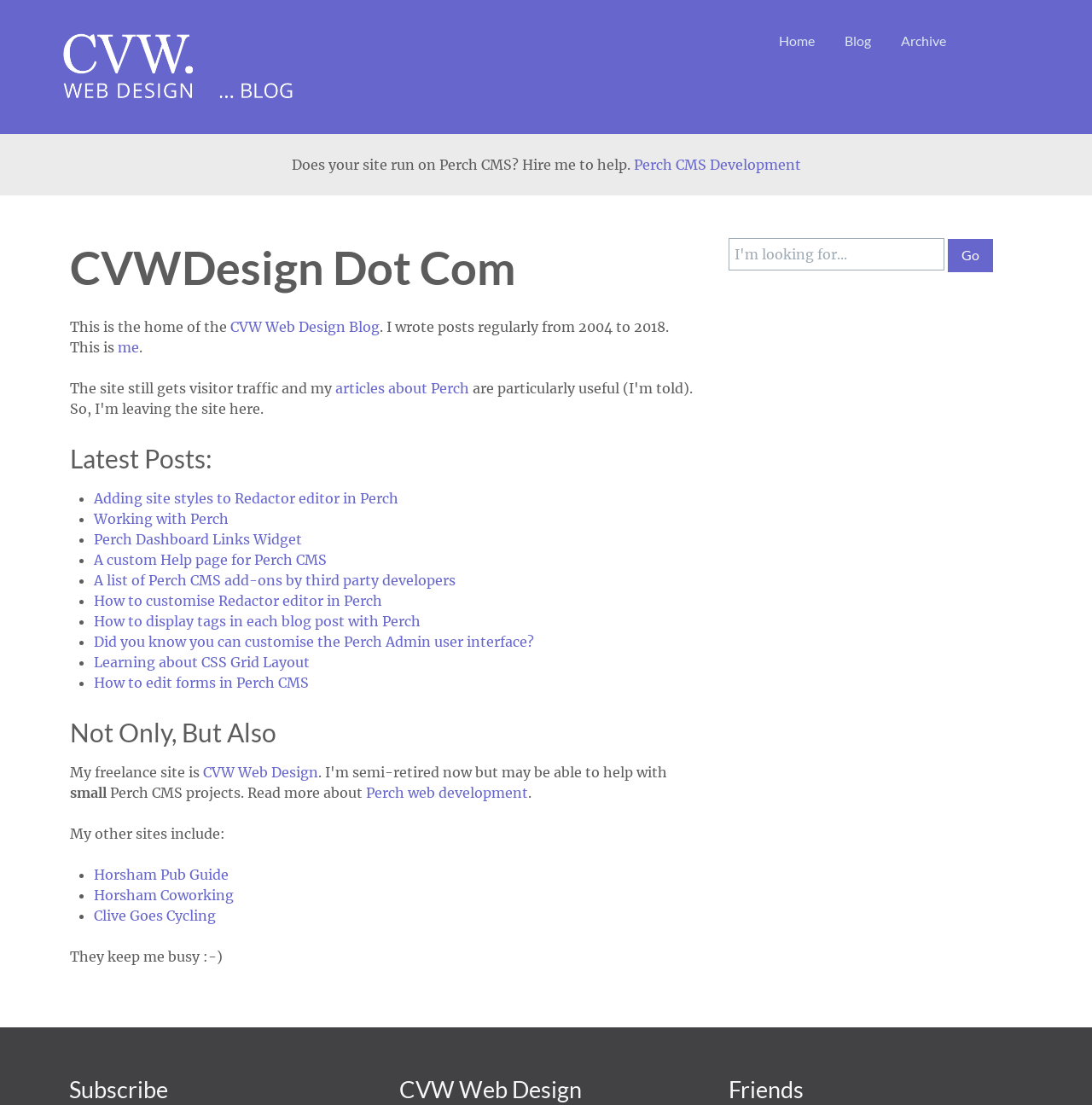Provide a one-word or brief phrase answer to the question:
What is the name of the freelancer's other site?

CVW Web Design